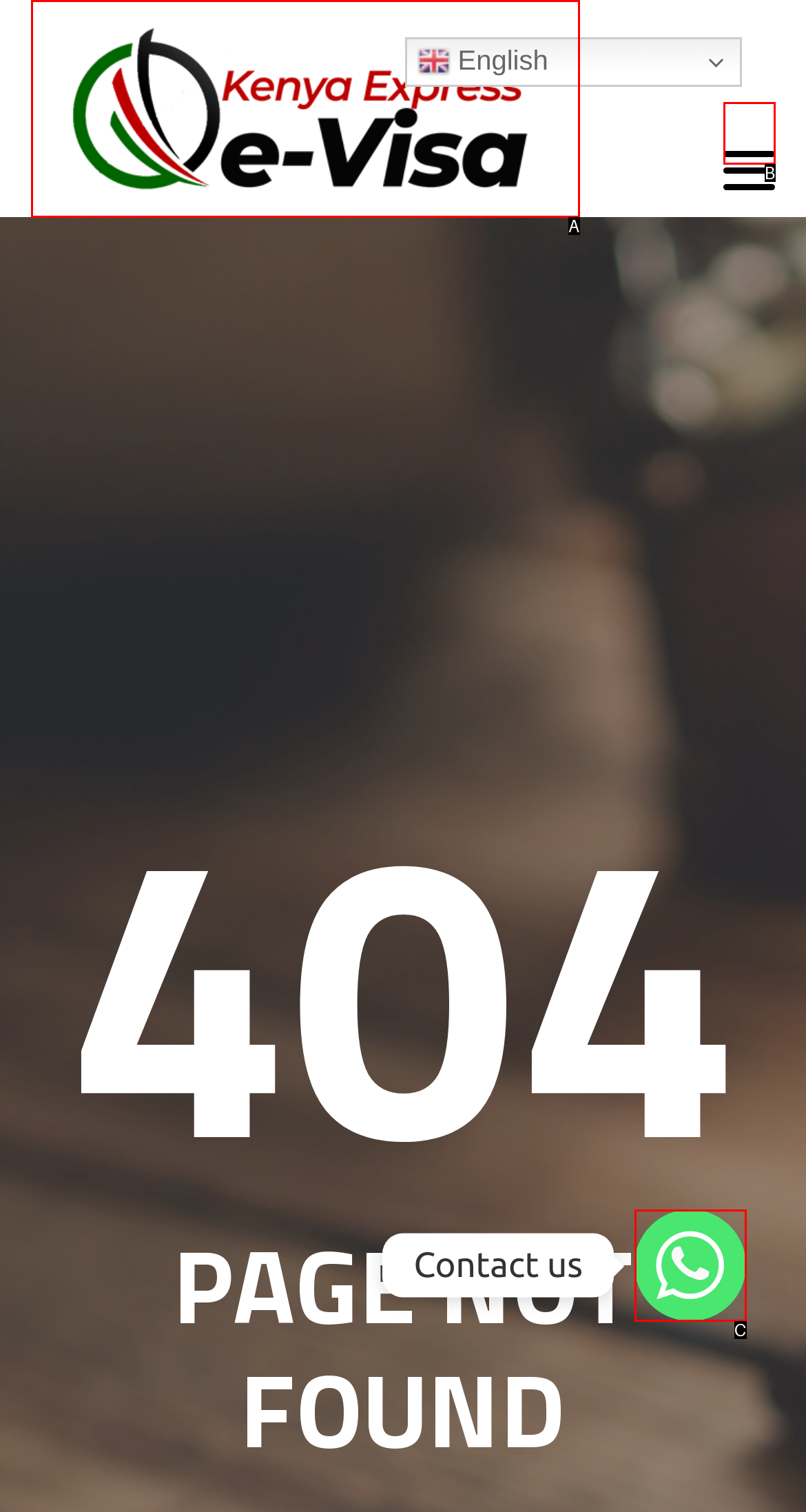Tell me which one HTML element best matches the description: title="Kenya Express eVisa Application"
Answer with the option's letter from the given choices directly.

A